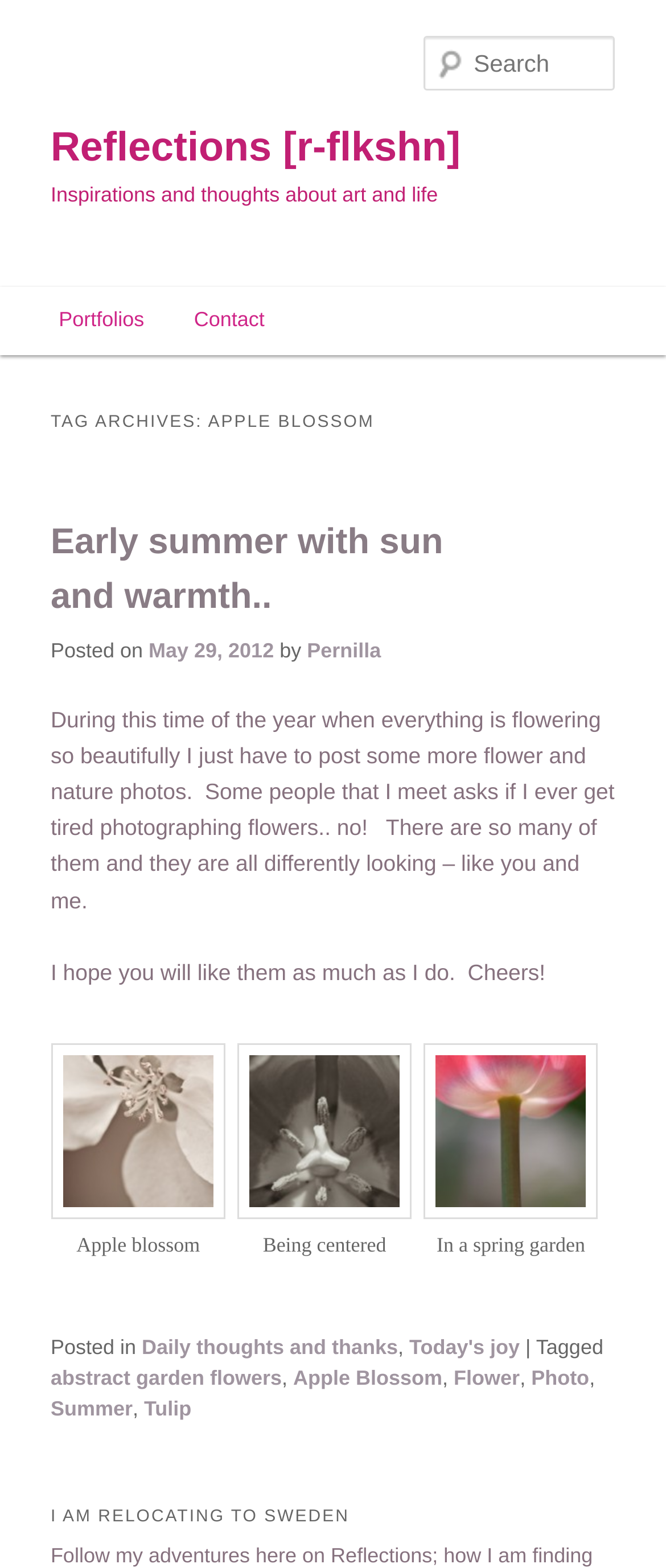What is the category of the post?
Refer to the image and give a detailed answer to the query.

The category of the post is mentioned in the text 'Posted in Daily thoughts and thanks' which is located in the footer section of the webpage.